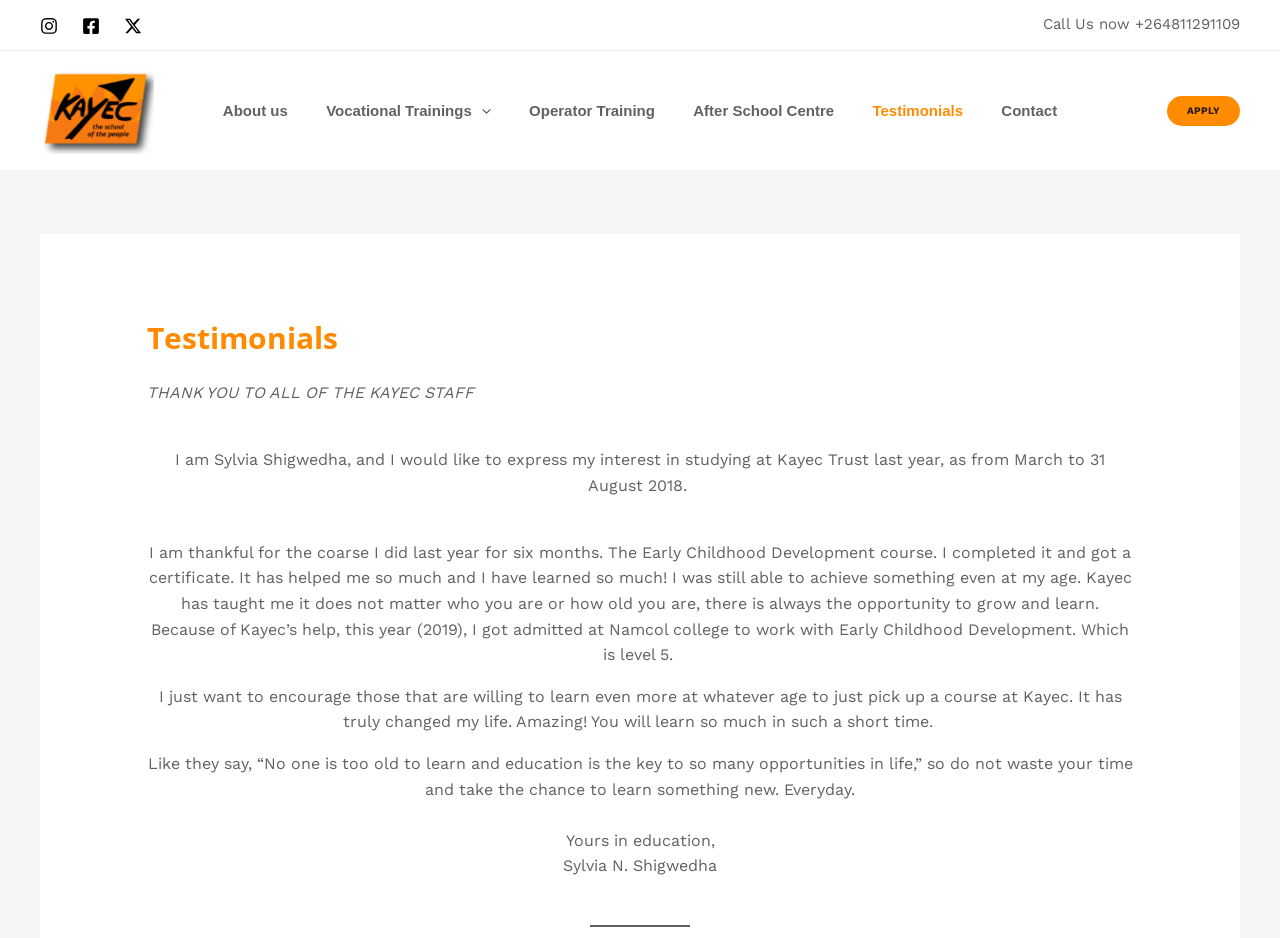Can you specify the bounding box coordinates of the area that needs to be clicked to fulfill the following instruction: "Apply now"?

[0.912, 0.102, 0.969, 0.134]